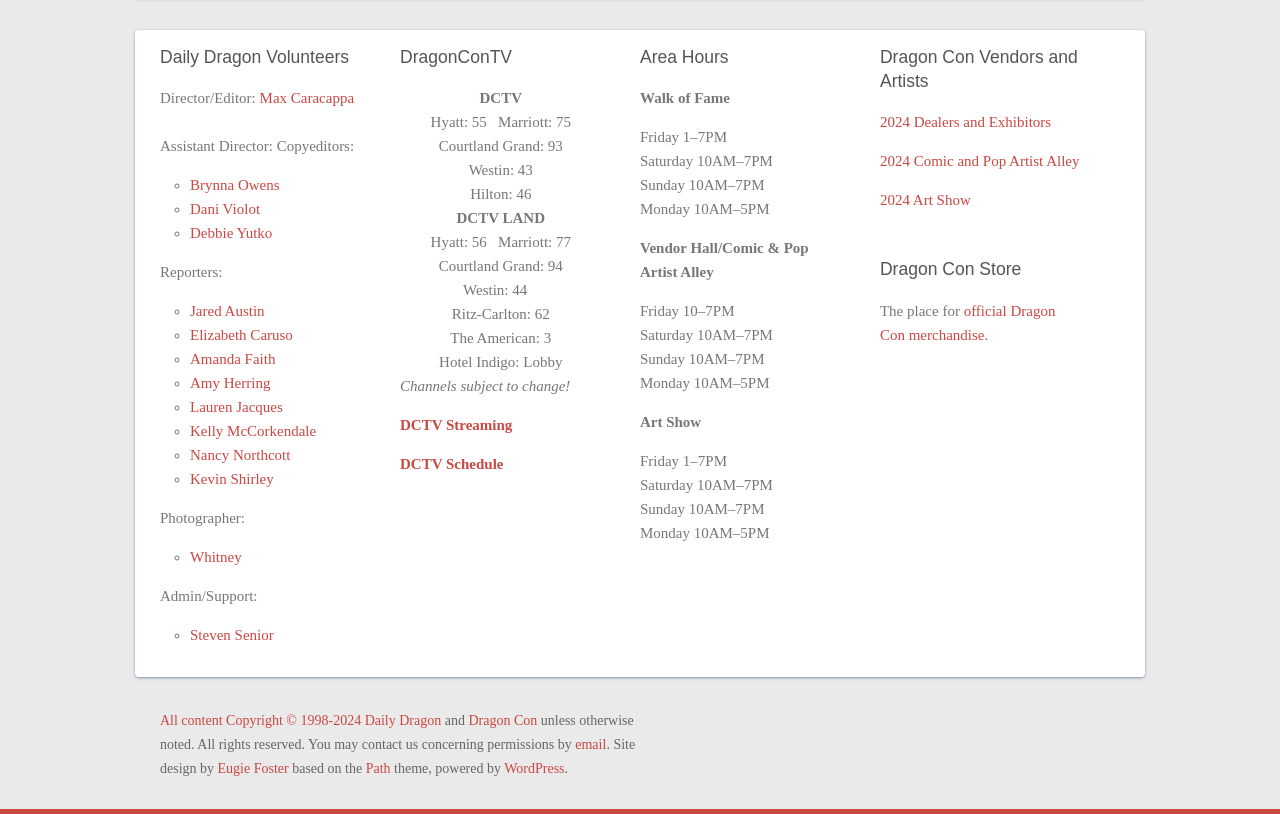Identify the bounding box for the described UI element. Provide the coordinates in (top-left x, top-left y, bottom-right x, bottom-right y) format with values ranging from 0 to 1: input value="1" aria-label="Quantity" value="1"

None